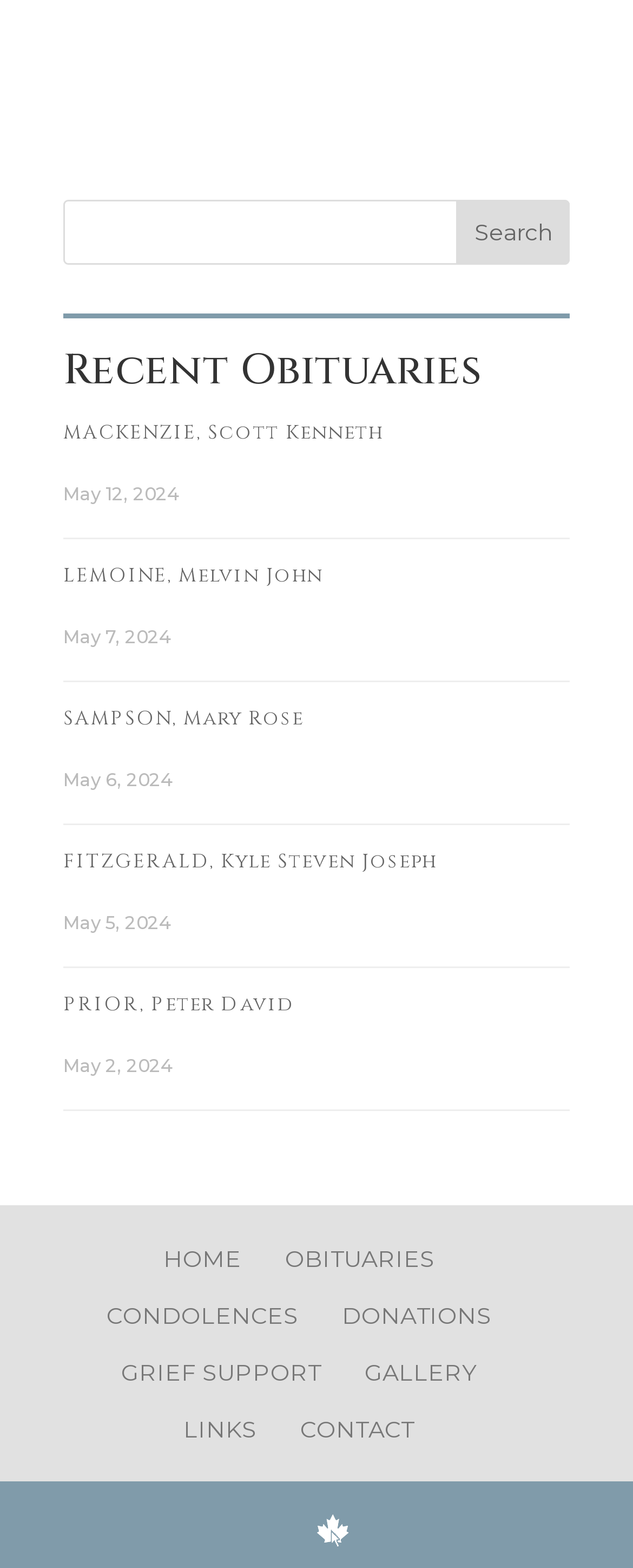How many obituaries are listed?
Answer the question with a thorough and detailed explanation.

I counted the number of headings with names, which are MACKENZIE, Scott Kenneth, LEMOINE, Melvin John, SAMPSON, Mary Rose, FITZGERALD, Kyle Steven Joseph, and PRIOR, Peter David. There are 5 of them.